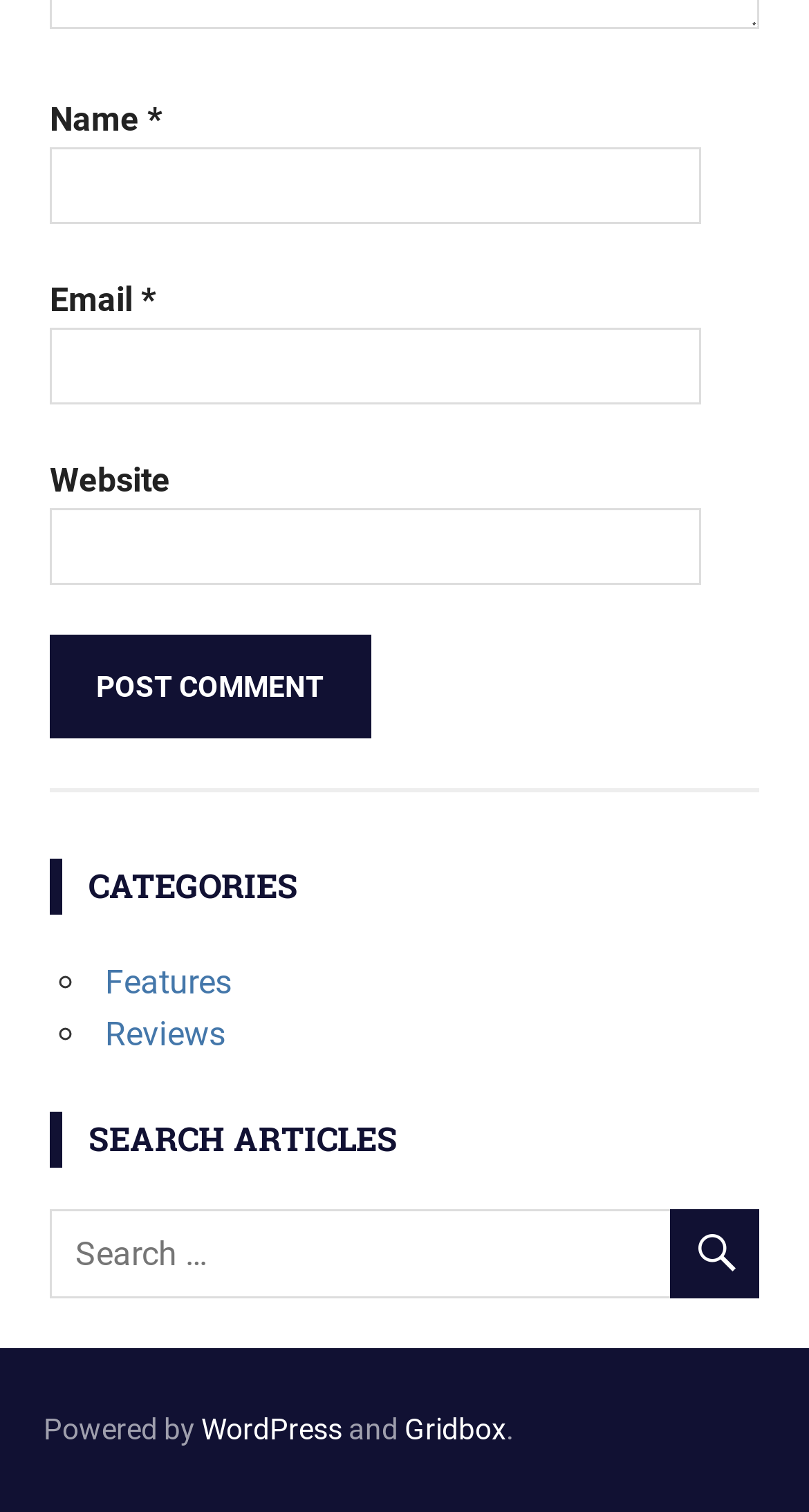Identify the bounding box coordinates for the UI element described as follows: "parent_node: Name * name="author"". Ensure the coordinates are four float numbers between 0 and 1, formatted as [left, top, right, bottom].

[0.062, 0.097, 0.867, 0.148]